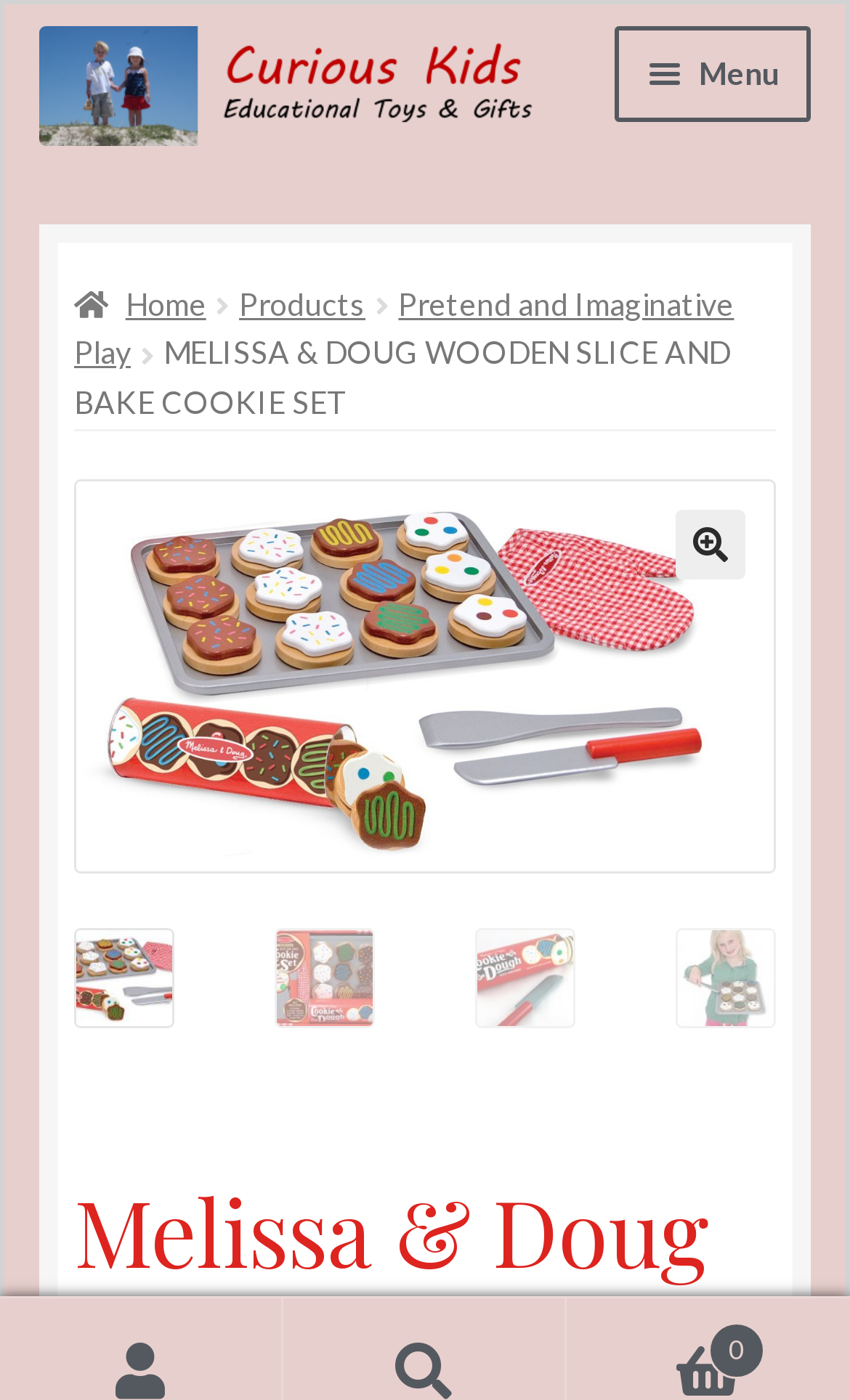What is the name of the product?
Provide a detailed answer to the question, using the image to inform your response.

I found the product name by looking at the static text element with the content 'MELISSA & DOUG WOODEN SLICE AND BAKE COOKIE SET'.